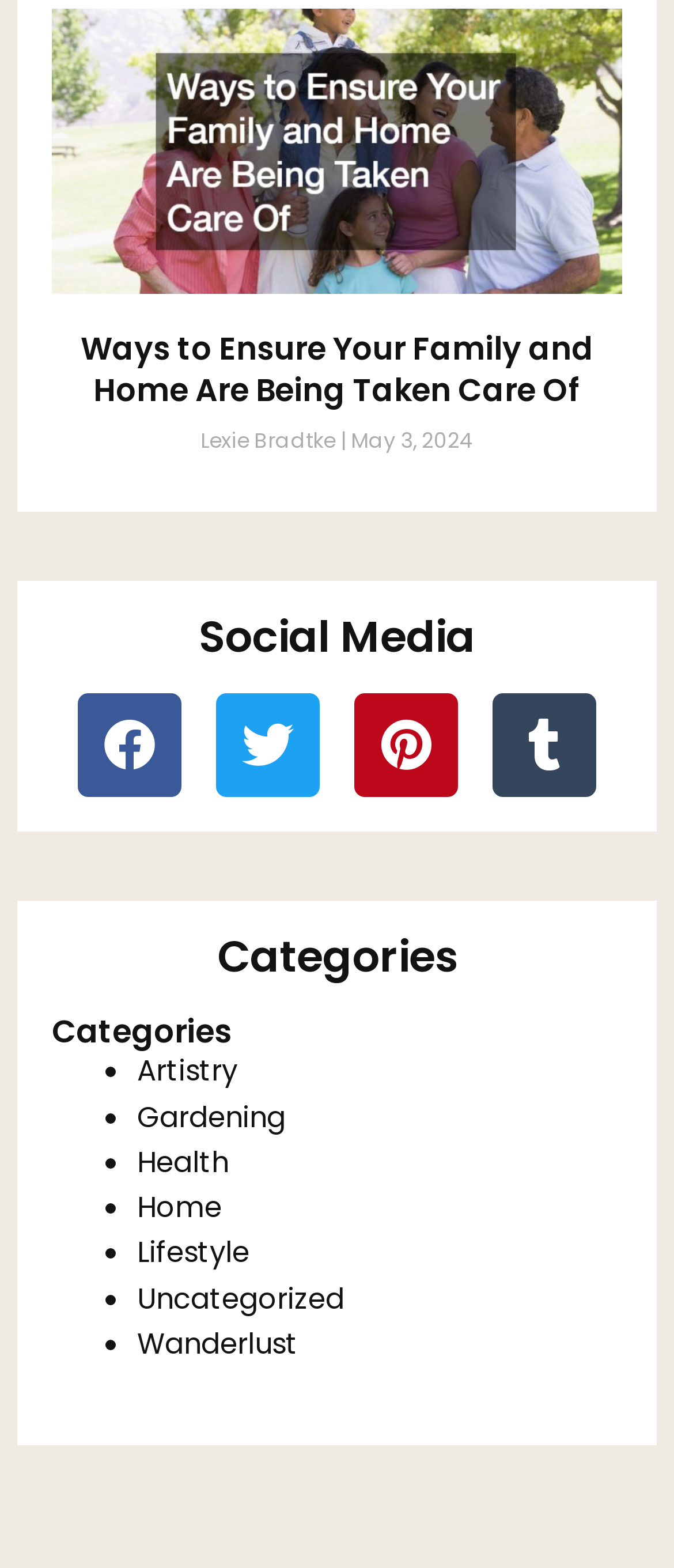Find the bounding box coordinates for the area that must be clicked to perform this action: "Explore the Artistry category".

[0.203, 0.671, 0.352, 0.696]